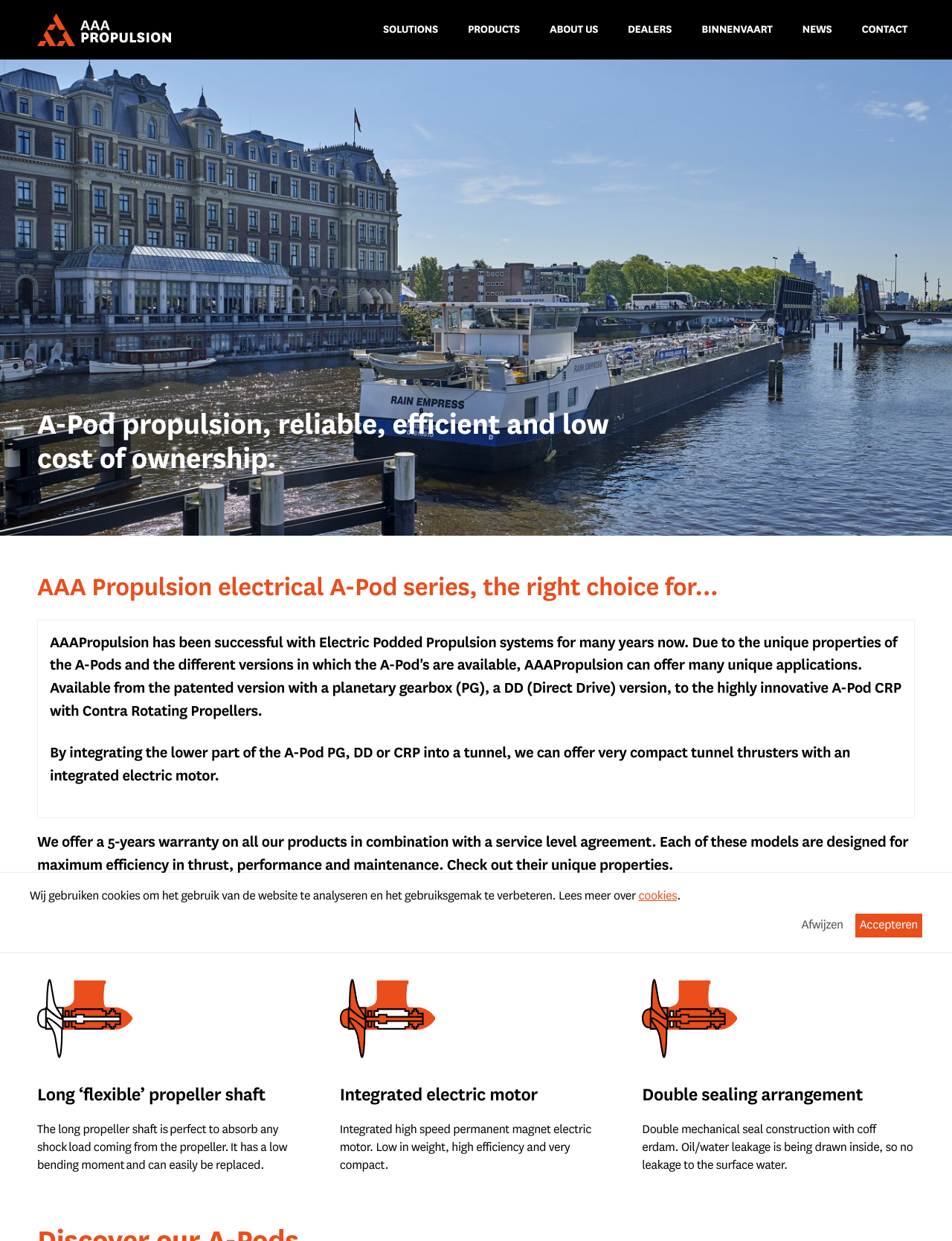Given the webpage screenshot and the description, determine the bounding box coordinates (top-left x, top-left y, bottom-right x, bottom-right y) that define the location of the UI element matching this description: parent_node: SOLUTIONS title="AAApropulsion"

[0.031, 0.011, 0.188, 0.037]